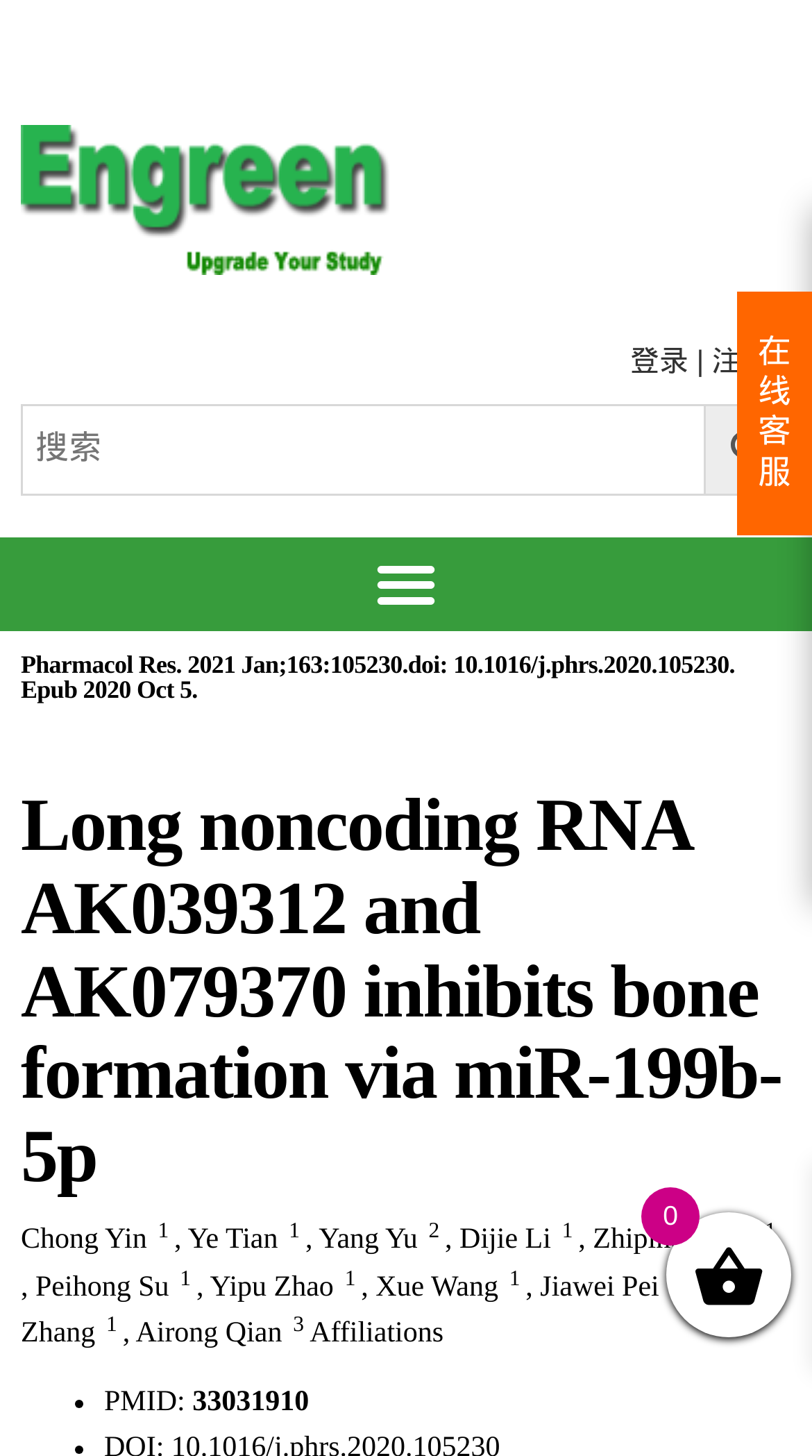How many links are there in the top navigation bar?
Using the information from the image, answer the question thoroughly.

I counted the number of link elements in the top navigation bar and found three links: '登录', '注册', and an empty link.